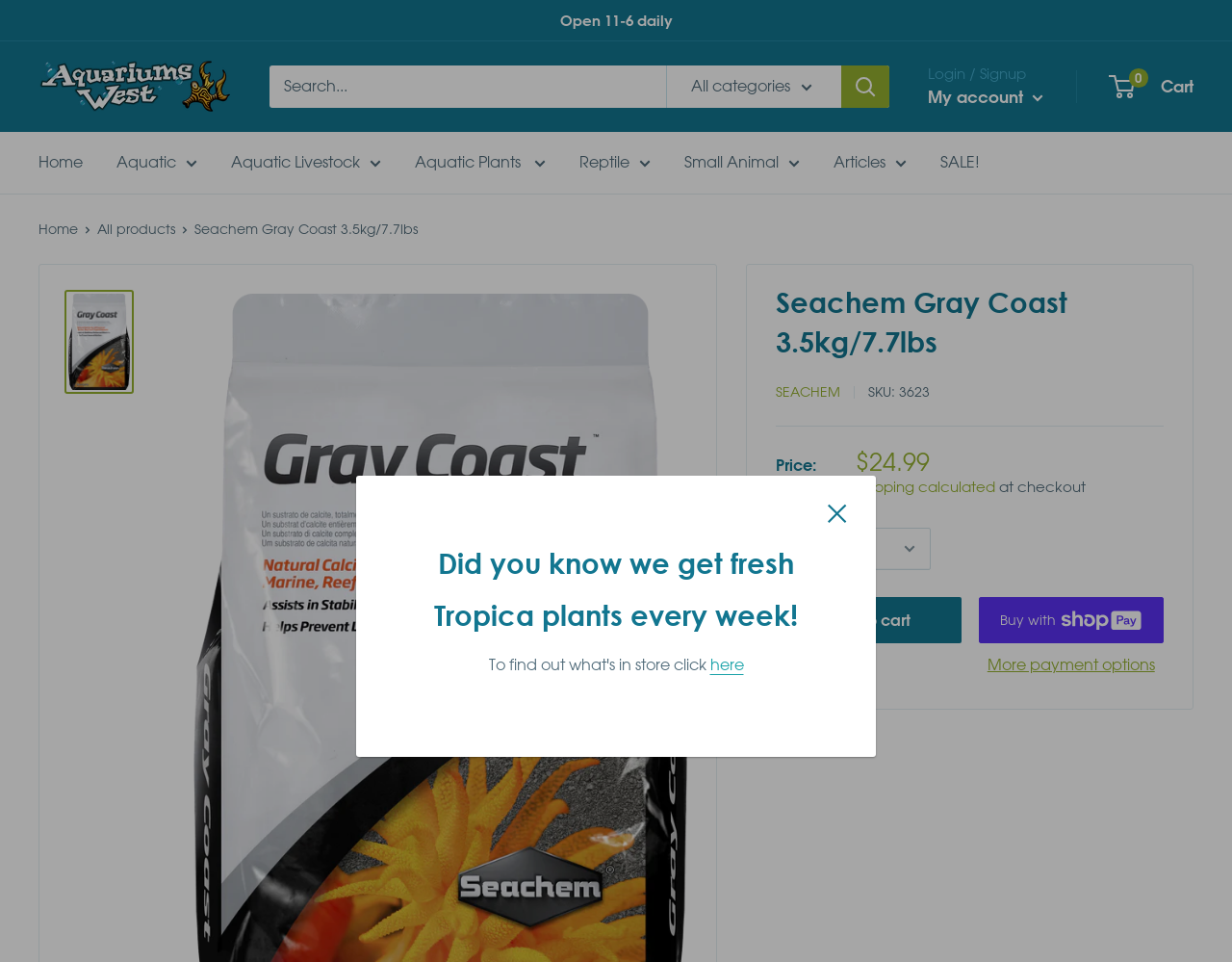Given the element description, predict the bounding box coordinates in the format (top-left x, top-left y, bottom-right x, bottom-right y). Make sure all values are between 0 and 1. Here is the element description: parent_node: All categories aria-label="Search"

[0.683, 0.068, 0.722, 0.112]